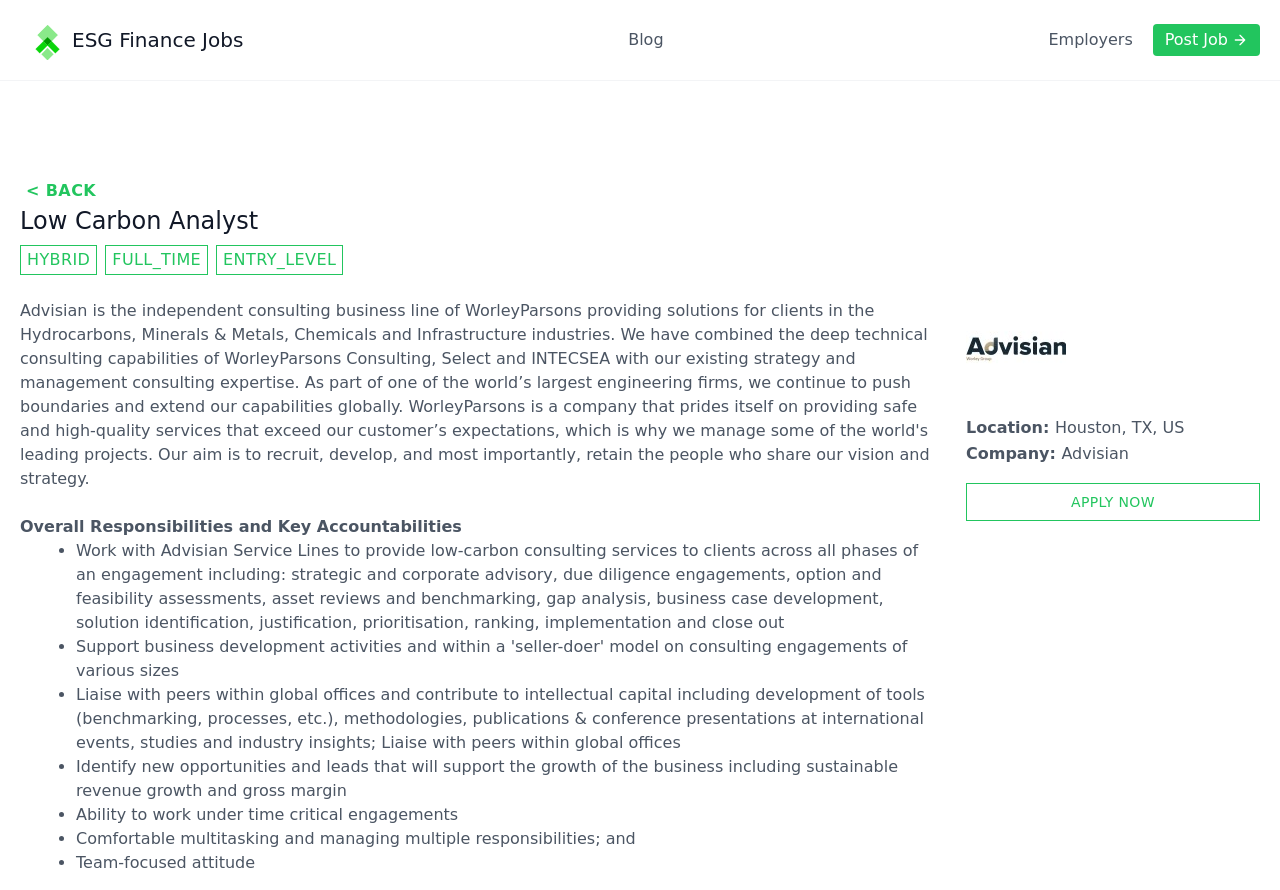What is the company name of the job posting?
Please respond to the question with a detailed and thorough explanation.

I determined the company name by looking at the 'Company:' section, which is located below the location section, and it says 'Advisian'.